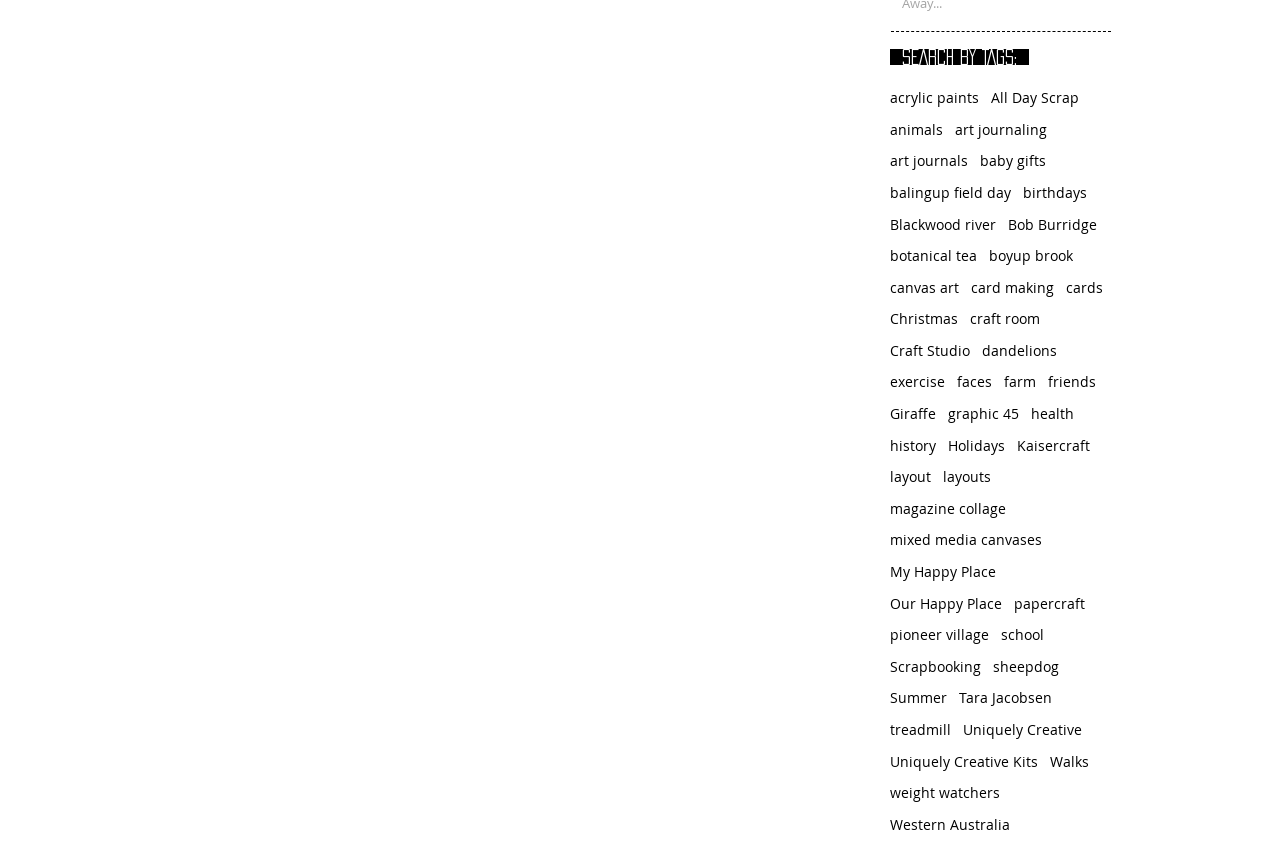What is the main topic of this webpage? Look at the image and give a one-word or short phrase answer.

Tags